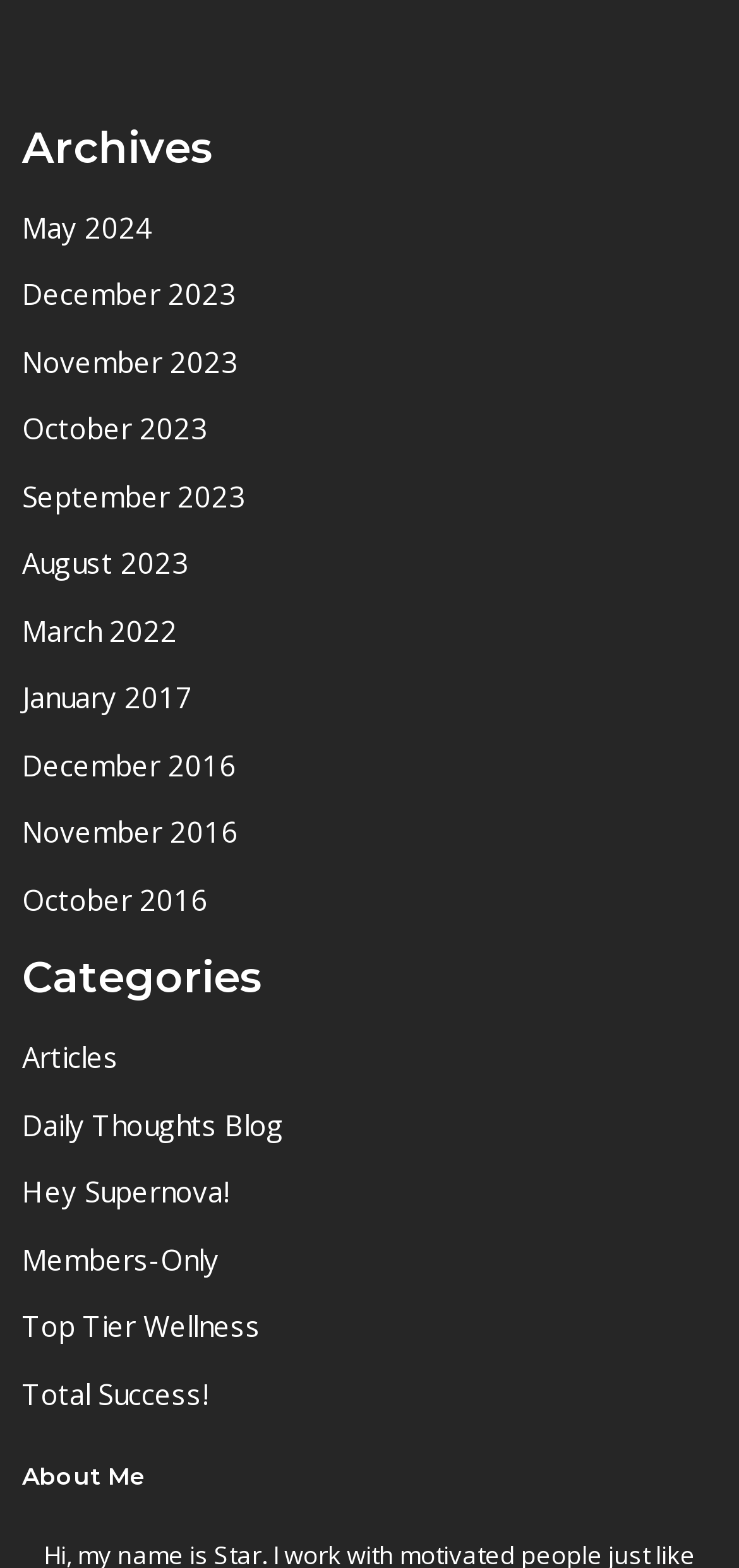Please identify the bounding box coordinates of the area that needs to be clicked to follow this instruction: "explore categories".

[0.03, 0.61, 0.97, 0.638]